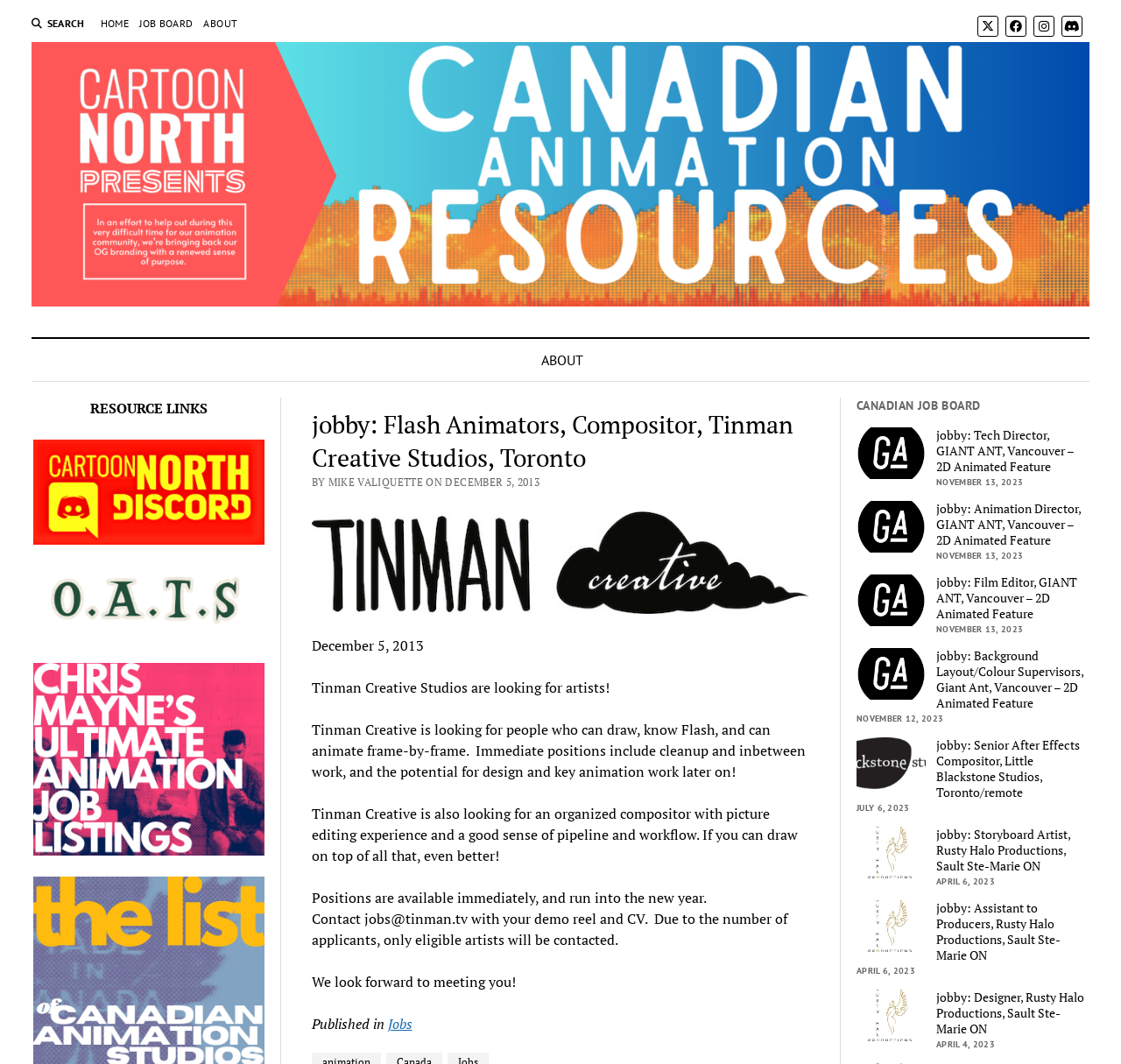Using the description: "parent_node: December 5, 2013", determine the UI element's bounding box coordinates. Ensure the coordinates are in the format of four float numbers between 0 and 1, i.e., [left, top, right, bottom].

[0.278, 0.481, 0.722, 0.615]